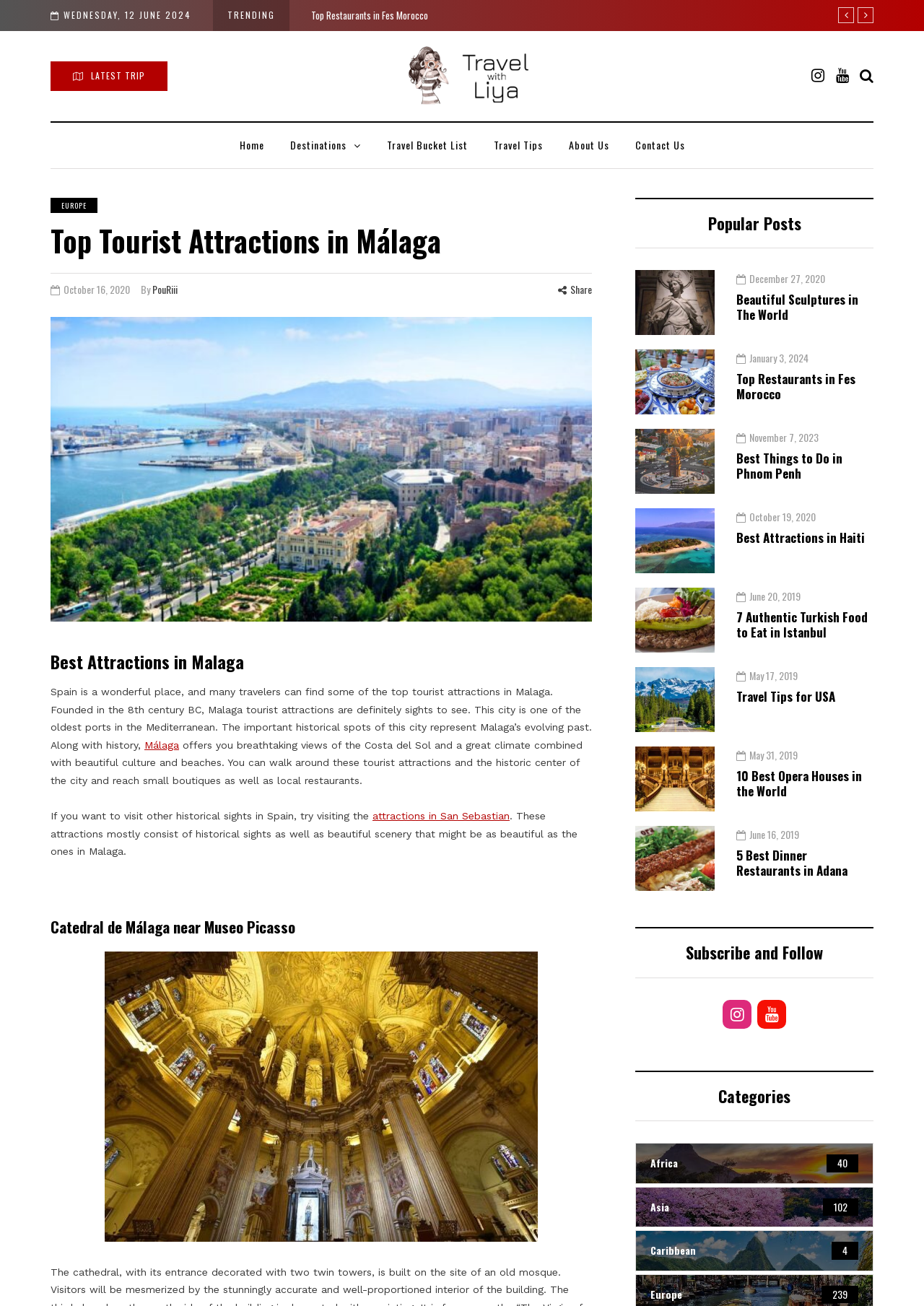What is the name of the cathedral mentioned in the webpage?
Using the image as a reference, answer the question in detail.

The webpage mentions Catedral de Málaga near Museo Picasso, indicating that it is one of the top tourist attractions in Malaga.